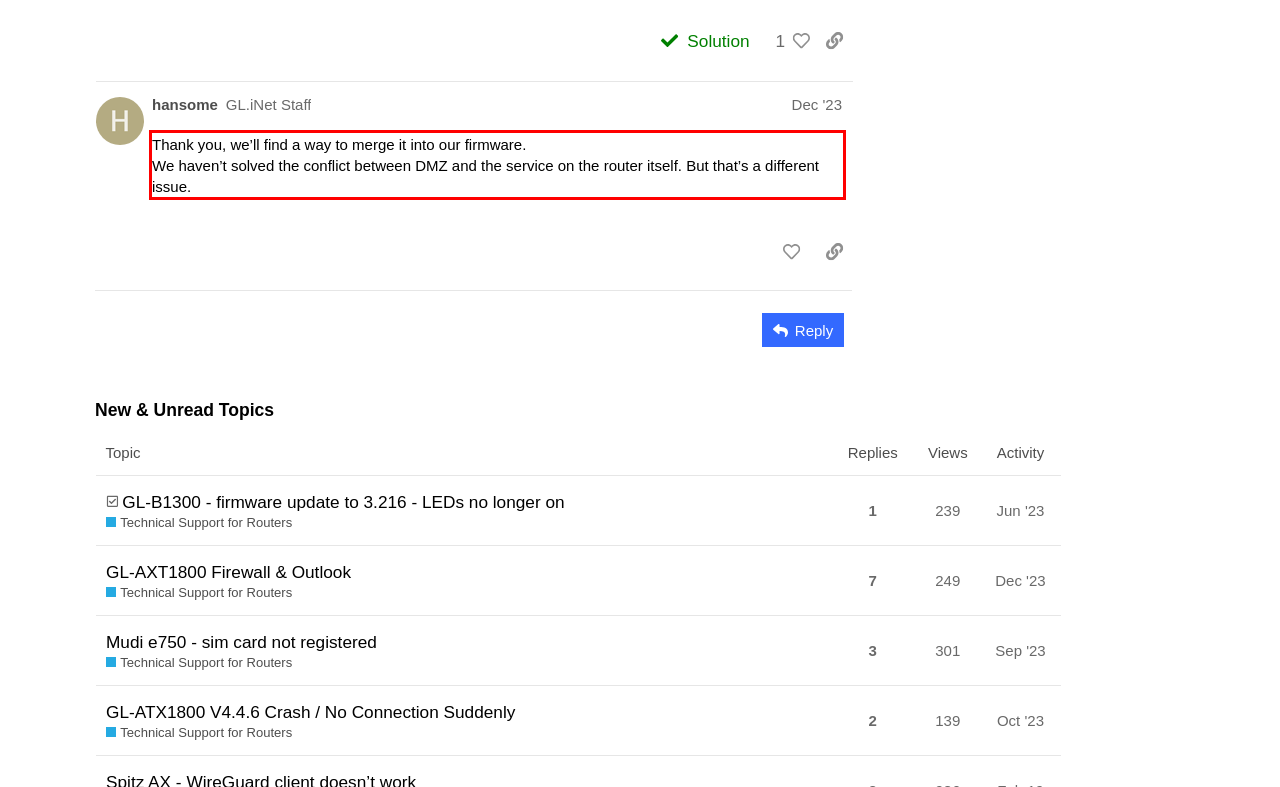Given a webpage screenshot, identify the text inside the red bounding box using OCR and extract it.

Thank you, we’ll find a way to merge it into our firmware. We haven’t solved the conflict between DMZ and the service on the router itself. But that’s a different issue.